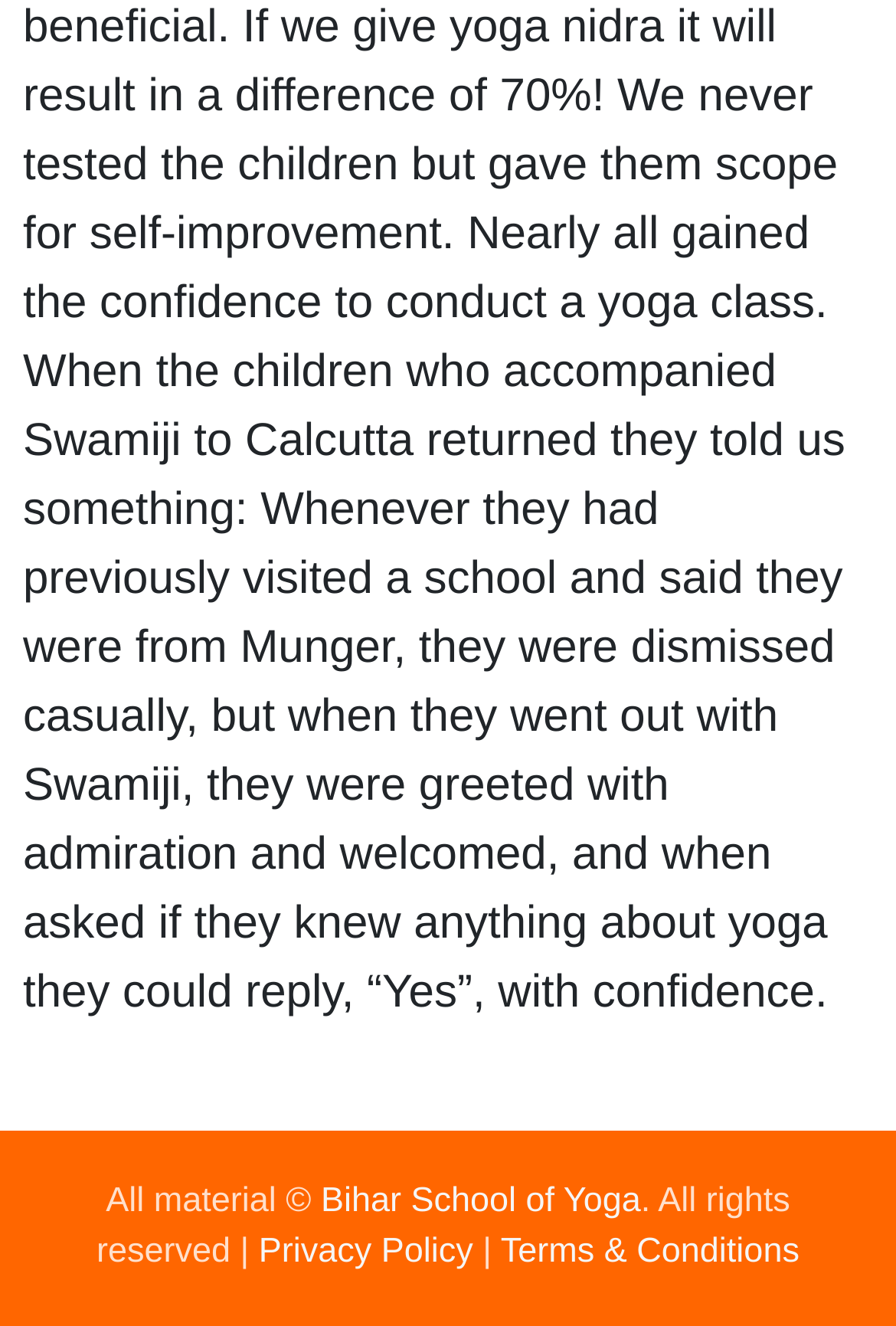Determine the bounding box coordinates for the UI element matching this description: "Privacy Policy".

[0.289, 0.93, 0.528, 0.959]